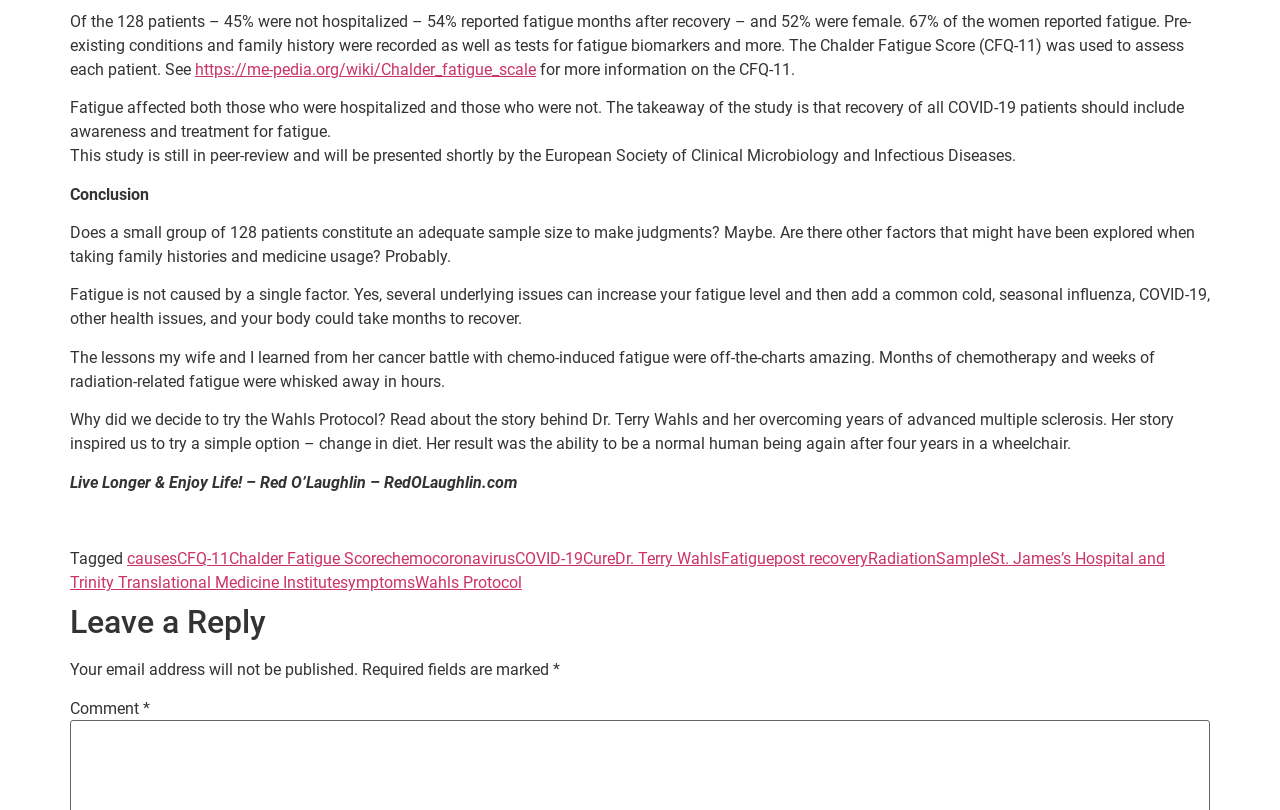Please provide a comprehensive response to the question based on the details in the image: What is the name of the protocol mentioned in the webpage?

The webpage mentions that 'Why did we decide to try the Wahls Protocol?' This indicates that the Wahls Protocol is a specific protocol mentioned in the webpage.